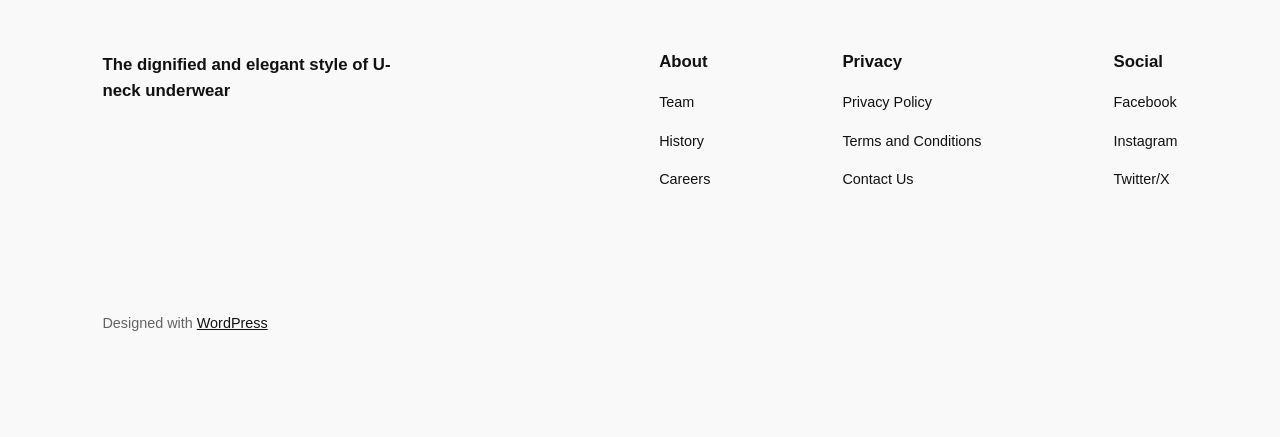Please answer the following question using a single word or phrase: 
How many social media links are there?

3